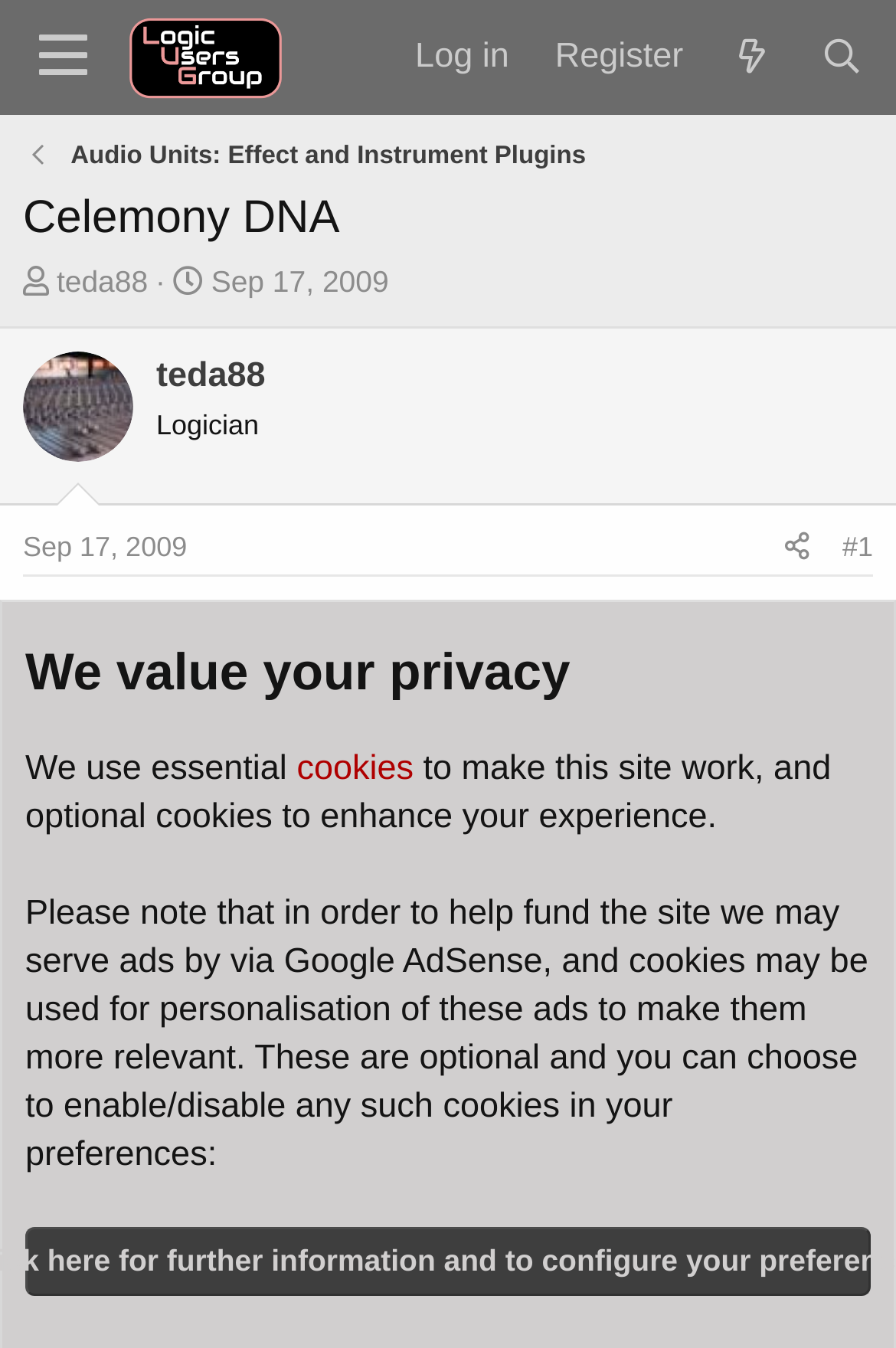Identify the bounding box coordinates of the region I need to click to complete this instruction: "Share the post".

[0.858, 0.387, 0.922, 0.425]